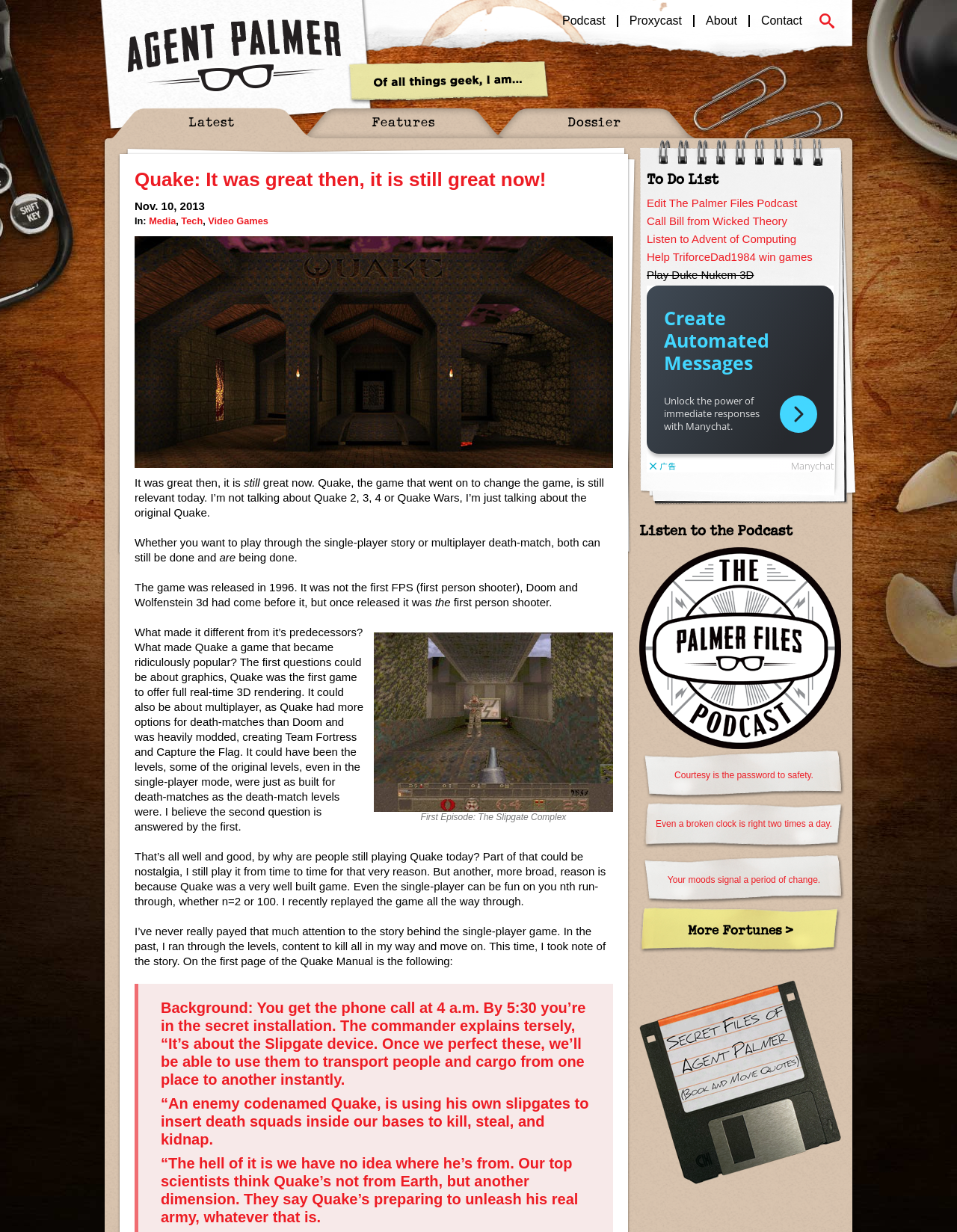Produce a meticulous description of the webpage.

This webpage is about Quake, a classic video game, and its lasting impact. At the top, there is a heading with the title "Quake: It was great then, it is still great now!" and a link to "Agent Palmer". Below this, there are several links to other sections of the website, including "Podcast", "Proxycast", "About", and "Contact".

On the left side, there are links to "Latest", "Features", and "Dossier" sections. Below these links, there is a heading with the same title as the webpage, followed by a date "Nov. 10, 2013" and some categorization links, including "Media", "Tech", and "Video Games".

The main content of the webpage is an article about Quake, discussing its impact and why it is still popular today. The article is divided into several paragraphs, with some images and links scattered throughout. One of the images is a screenshot of the game, and there is also a link to "Quake 1 First Episode The Slipgate Complex".

On the right side, there is a complementary section with a heading "To Do List" and several links to edit podcasts, call someone, listen to another podcast, and help someone win games. Below this, there is an advertisement iframe and a heading "Listen to the Podcast" with a link to listen to it. There are also several fortune cookie-style quotes with links to more fortunes.

At the bottom, there is an image and a link to more content. Overall, the webpage is a tribute to Quake and its lasting impact on the gaming industry.